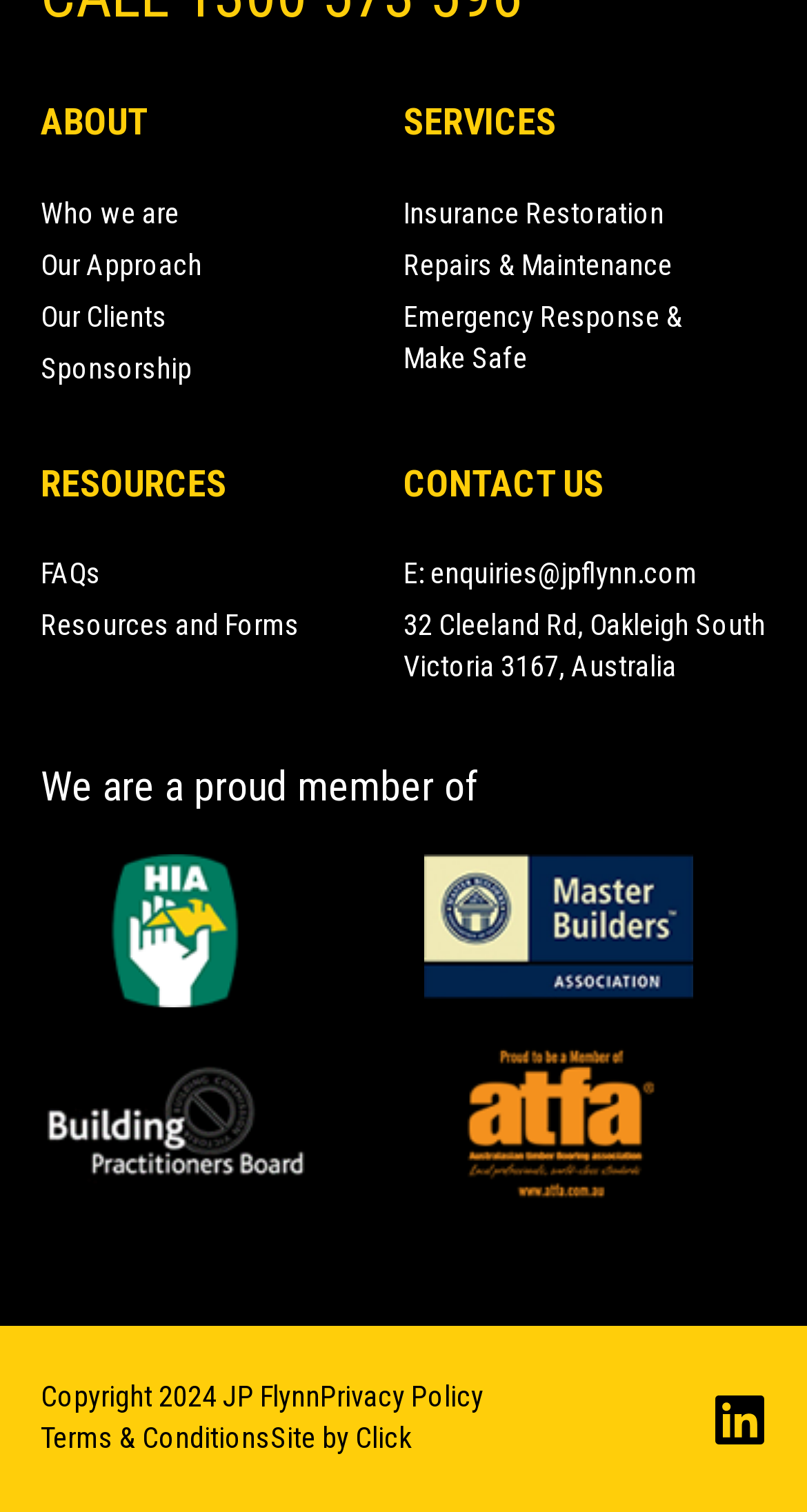What is the company's emergency response service?
Please provide a single word or phrase answer based on the image.

Emergency Response & Make Safe